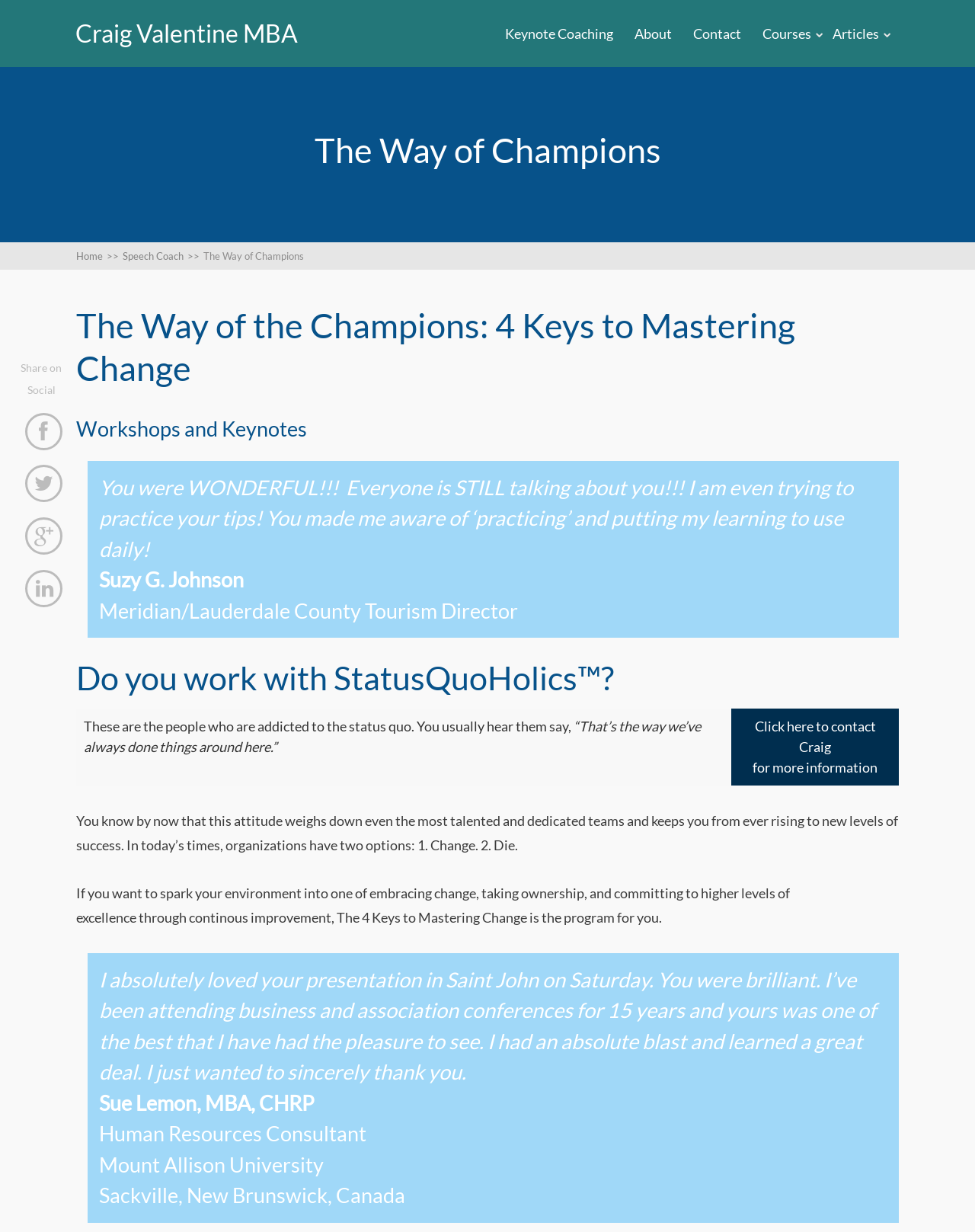What is the purpose of the 4 Keys to Mastering Change program?
Answer the question with as much detail as possible.

I found the answer by reading the text that says 'If you want to spark your environment into one of embracing change, taking ownership, and committing to higher levels of excellence through continuous improvement, The 4 Keys to Mastering Change is the program for you.' This suggests that the purpose of the program is to spark change.